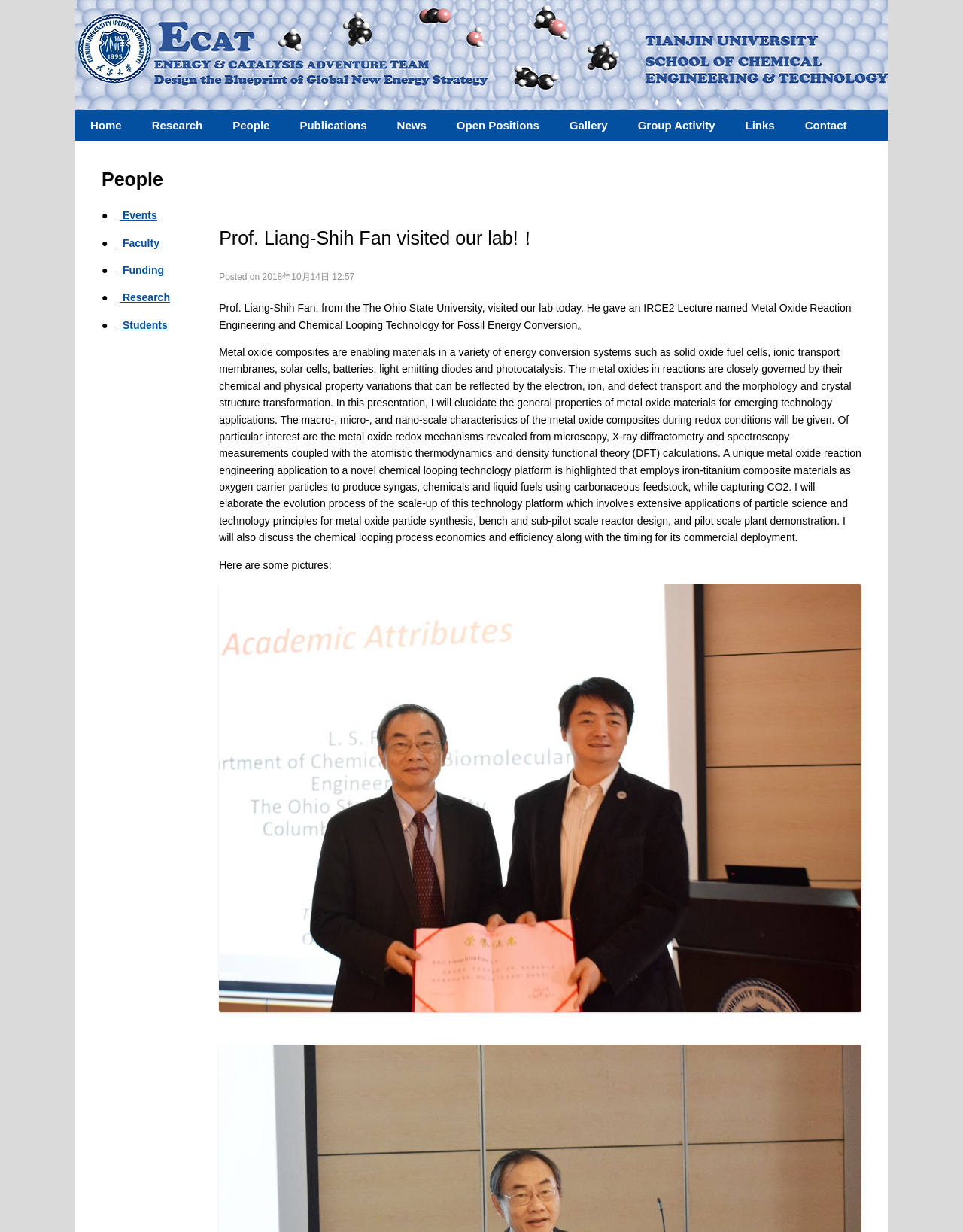Please provide the bounding box coordinates in the format (top-left x, top-left y, bottom-right x, bottom-right y). Remember, all values are floating point numbers between 0 and 1. What is the bounding box coordinate of the region described as: Open Positions

[0.458, 0.089, 0.576, 0.114]